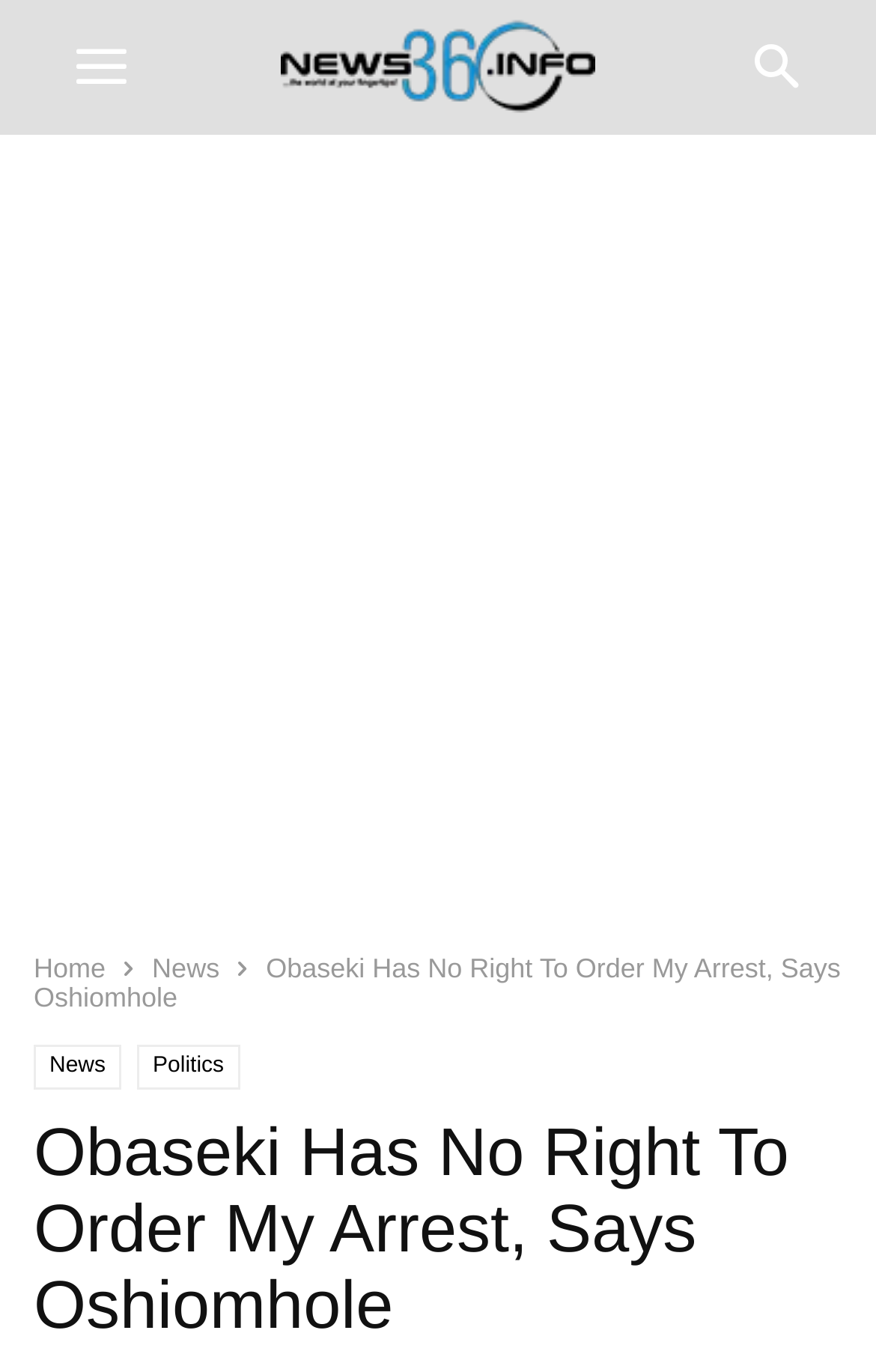Give the bounding box coordinates for this UI element: "News". The coordinates should be four float numbers between 0 and 1, arranged as [left, top, right, bottom].

[0.038, 0.761, 0.139, 0.794]